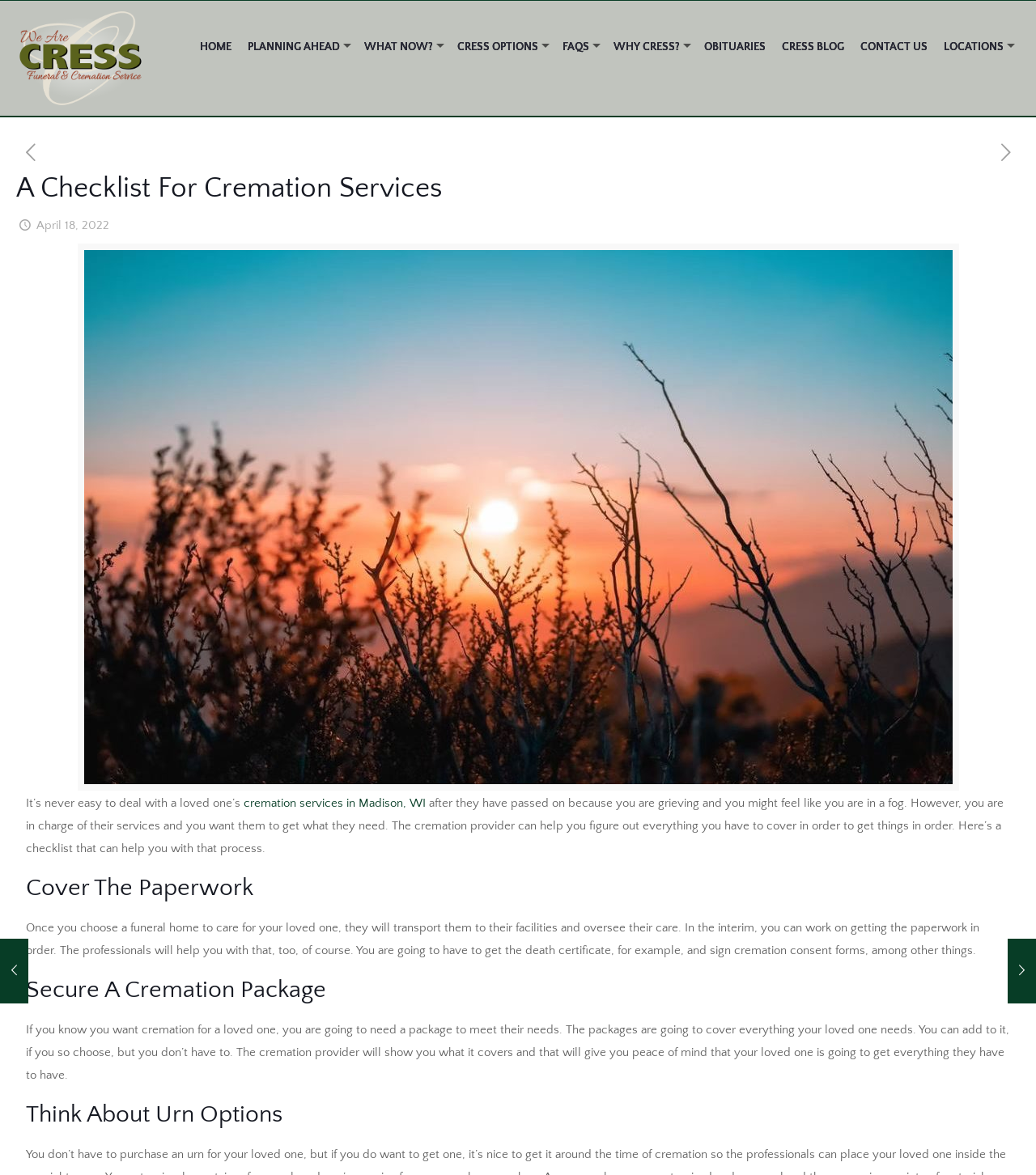Summarize the webpage in an elaborate manner.

This webpage appears to be a blog post or article from a funeral and cremation service provider, Cress Funeral & Cremation Service. At the top left corner, there is a logo image with a link to the homepage. Next to the logo, there is a navigation menu with links to various pages, including "HOME", "PLANNING AHEAD", "WHAT NOW?", and others.

Below the navigation menu, there is a main heading "A Checklist For Cremation Services" that spans the entire width of the page. Underneath the heading, there is a timestamp "April 18, 2022" indicating when the article was published.

The main content of the page is divided into sections, each with its own heading. The first section starts with a brief introduction to dealing with a loved one's passing and the importance of getting their cremation services in order. There is also a link to "cremation services in Madison, WI" within this section.

The subsequent sections are titled "Cover The Paperwork", "Secure A Cremation Package", and "Think About Urn Options". Each section provides detailed information and guidance on the respective topics, with the cremation provider offering assistance and support throughout the process.

On the right side of the page, there are two social media links, represented by icons, which are positioned near the top and bottom of the page, respectively.

At the bottom of the page, there are two links to related articles, one titled "cremation services in Madison, WI Memorial Tribute Item Support" and the other titled "funeral homes in Sun Prairie, WI How To Dress A Loved One For Cremation". These links are accompanied by timestamps indicating when the articles were published.